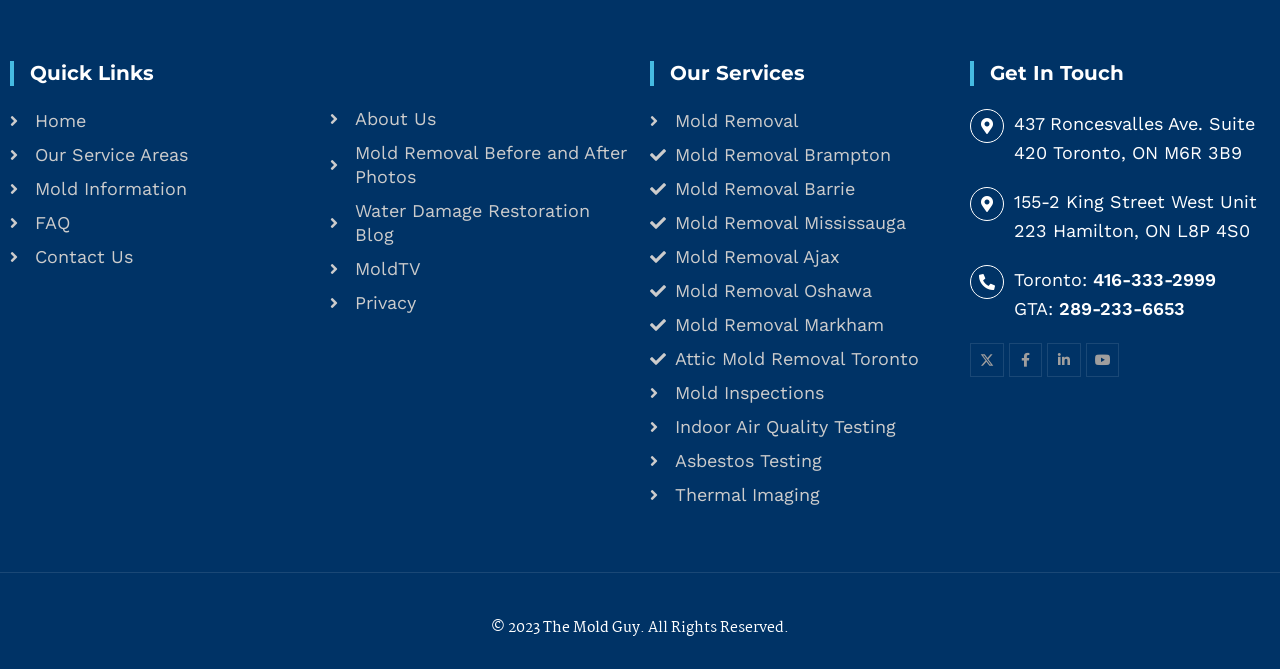What is the copyright information of the website?
Please answer the question with a single word or phrase, referencing the image.

2023 The Mold Guy